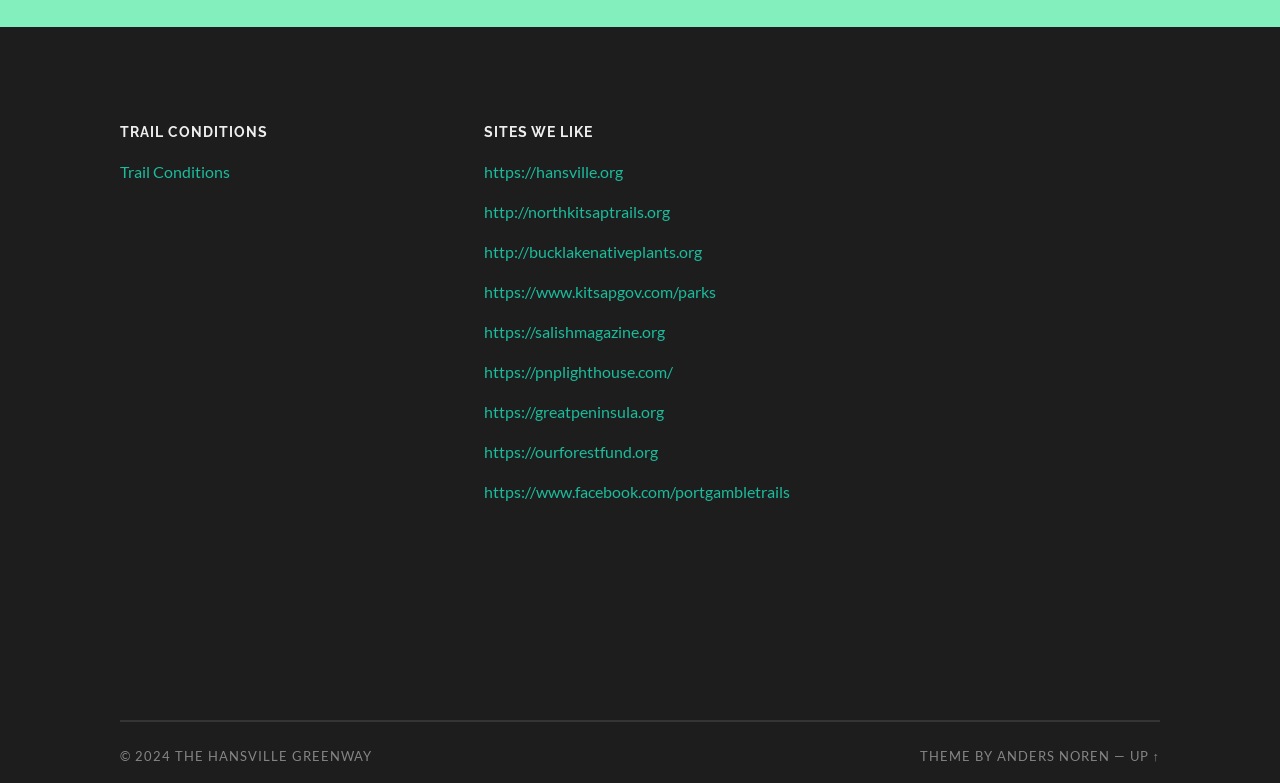Please analyze the image and provide a thorough answer to the question:
How many links are under 'SITES WE LIKE'?

There are 7 links under the 'SITES WE LIKE' heading, which are 'https://hansville.org', 'http://northkitsaptrails.org', 'http://bucklakenativeplants.org', 'https://www.kitsapgov.com/parks', 'https://salishmagazine.org', 'https://pnplighthouse.com/', and 'https://greatpeninsula.org'.